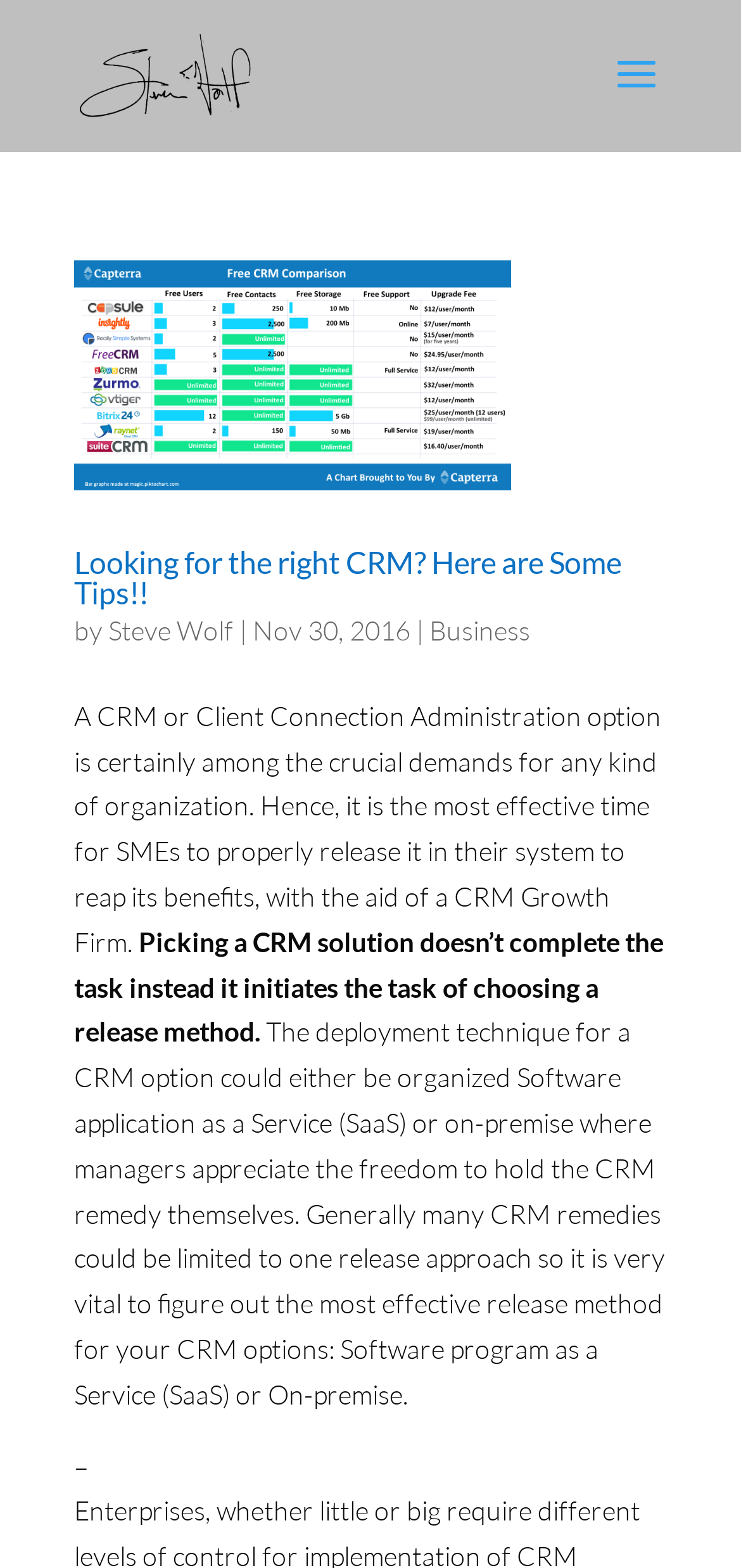What is the main topic of the article?
Please craft a detailed and exhaustive response to the question.

The main topic of the article can be determined by reading the title and the content of the article, which discusses the importance of choosing the right CRM solution and the deployment techniques for it.